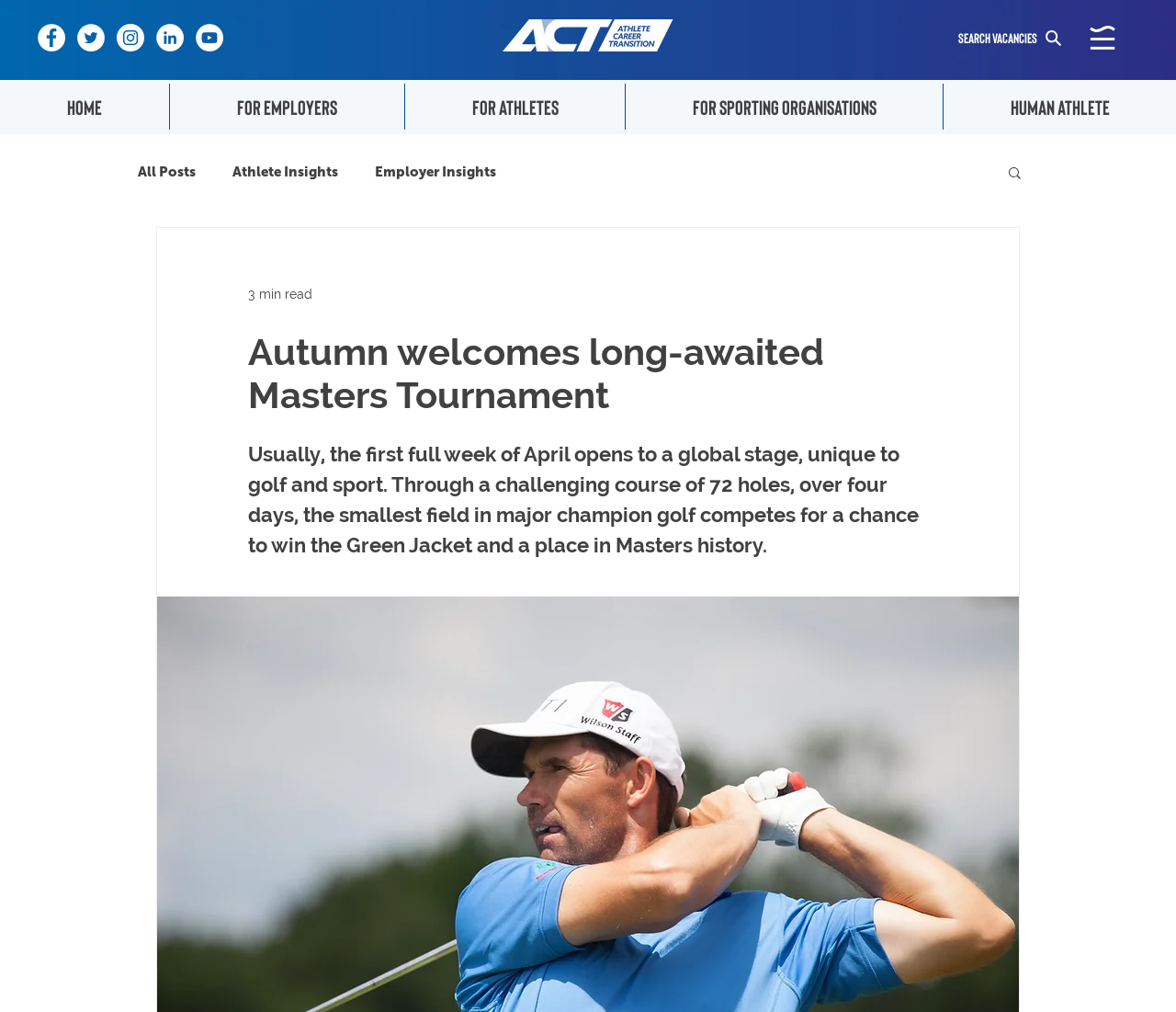How many days does the tournament last?
Give a single word or phrase as your answer by examining the image.

four